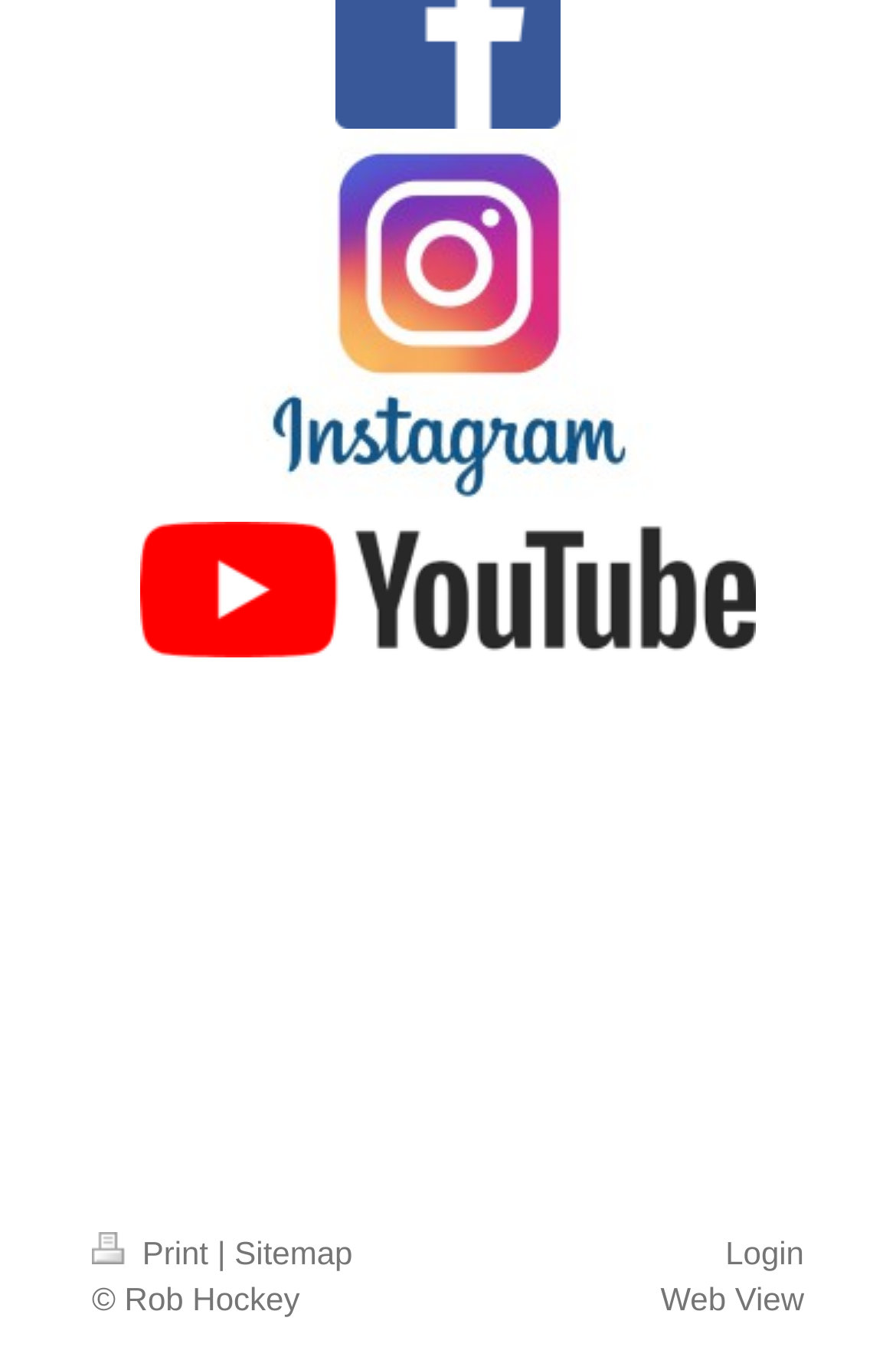Respond with a single word or phrase for the following question: 
How many links are in the footer section?

4